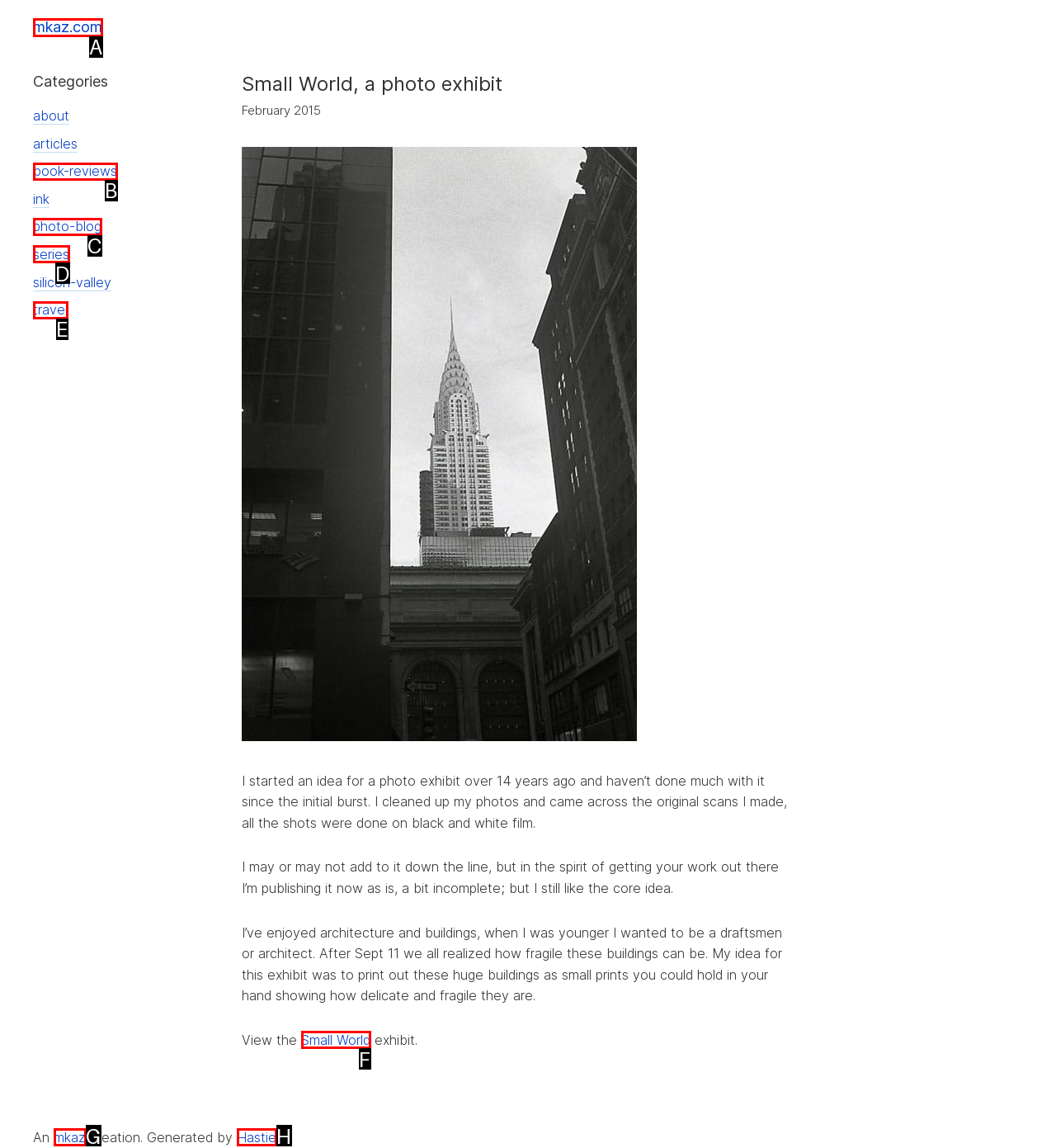Find the HTML element that matches the description provided: Small World
Answer using the corresponding option letter.

F